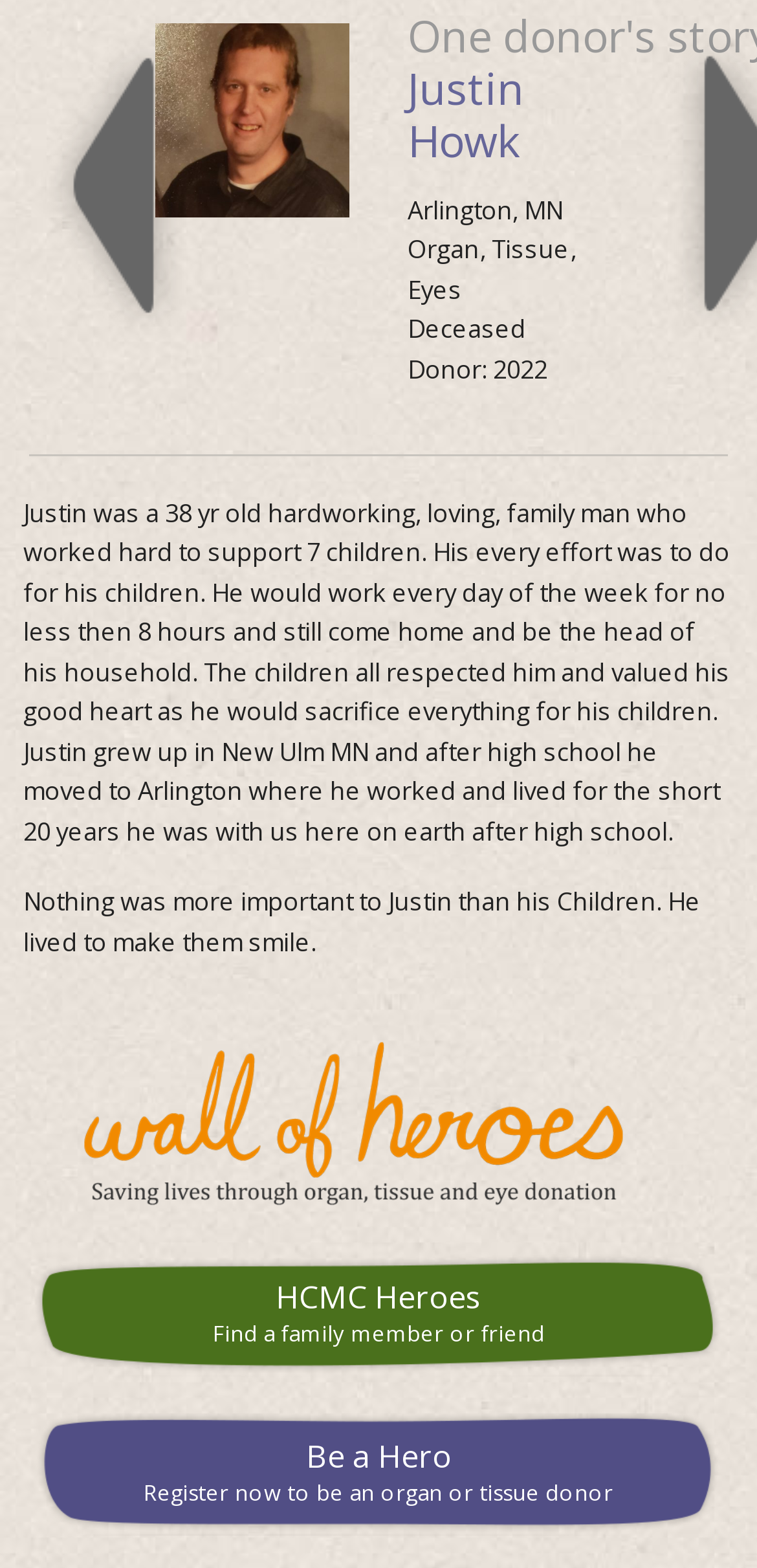How many children did Justin have? Based on the image, give a response in one word or a short phrase.

7